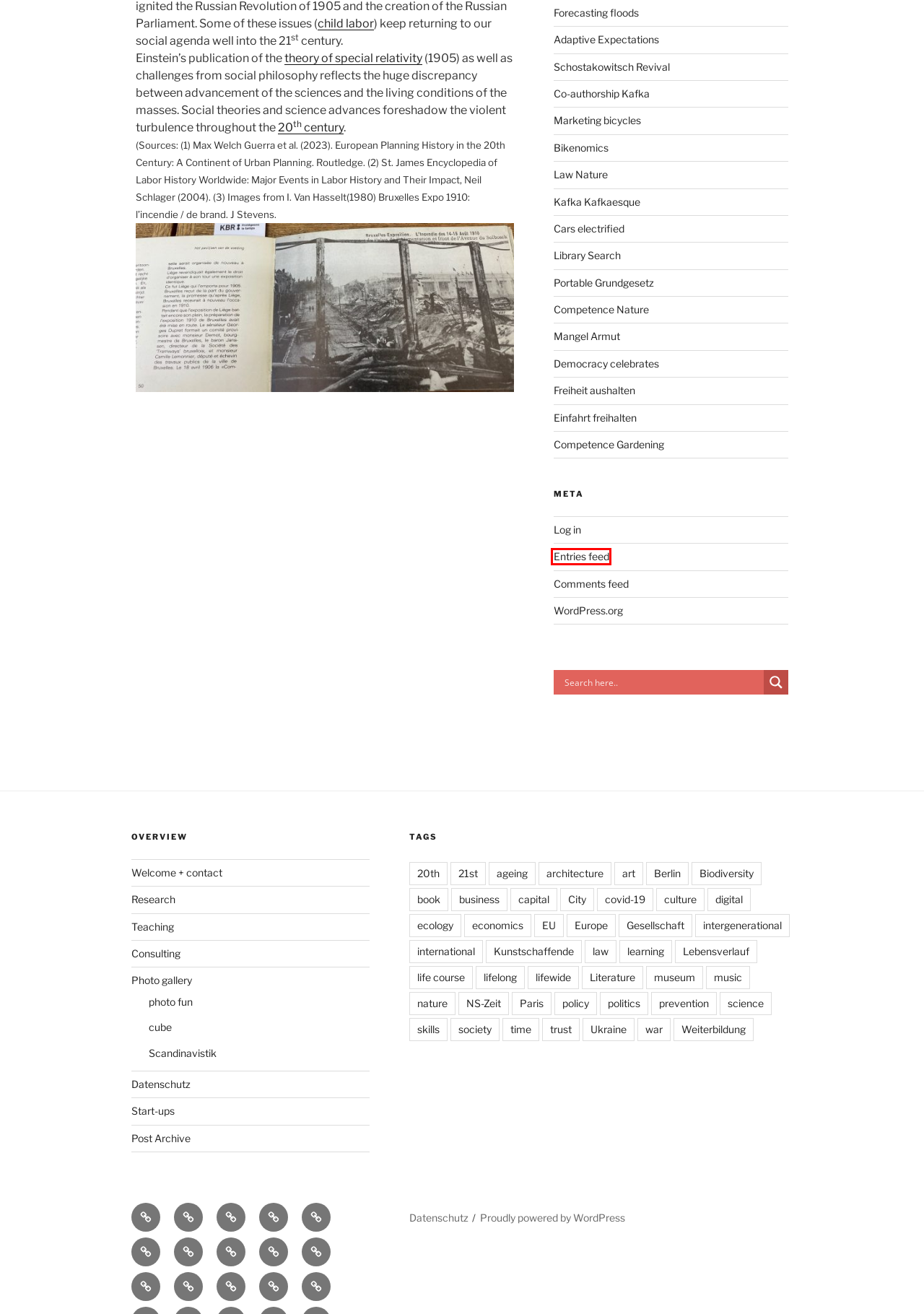Analyze the webpage screenshot with a red bounding box highlighting a UI element. Select the description that best matches the new webpage after clicking the highlighted element. Here are the options:
A. Sozialwissenschaft – Schoemann
B. Blog Tool, Publishing Platform, and CMS – WordPress.org
C. 20th Century – Schoemann
D. Schoemann
E. Comments for Schoemann
F. Life course – Schoemann
G. Einstein's Theory of Special Relativity | Space
H. Log In ‹ Schoemann — WordPress

D